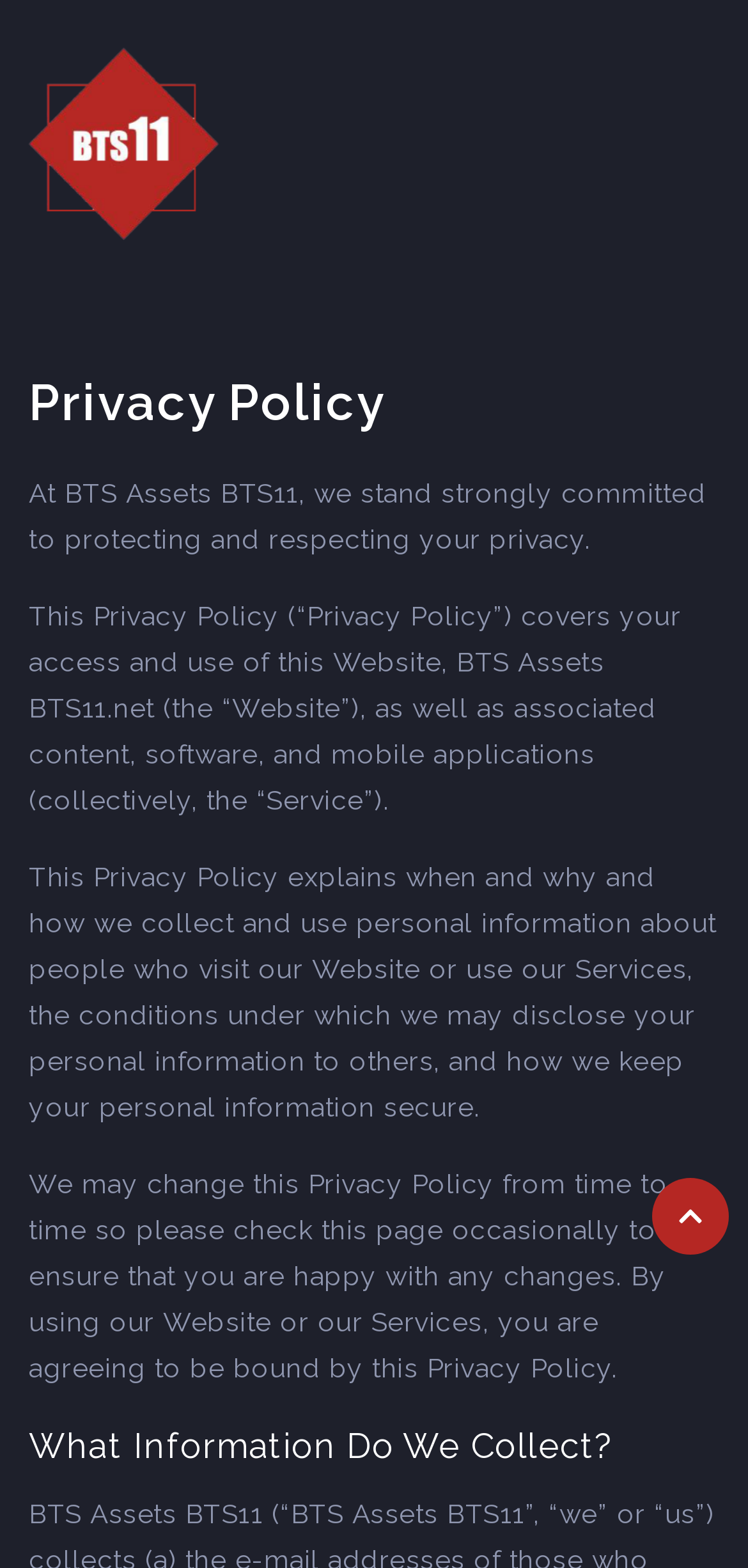What is the purpose of this Privacy Policy?
Answer the question in as much detail as possible.

I inferred the answer by reading the text 'This Privacy Policy explains when and why and how we collect and use personal information about people who visit our Website or use our Services...' which suggests that the purpose of this Privacy Policy is to protect and respect user privacy.